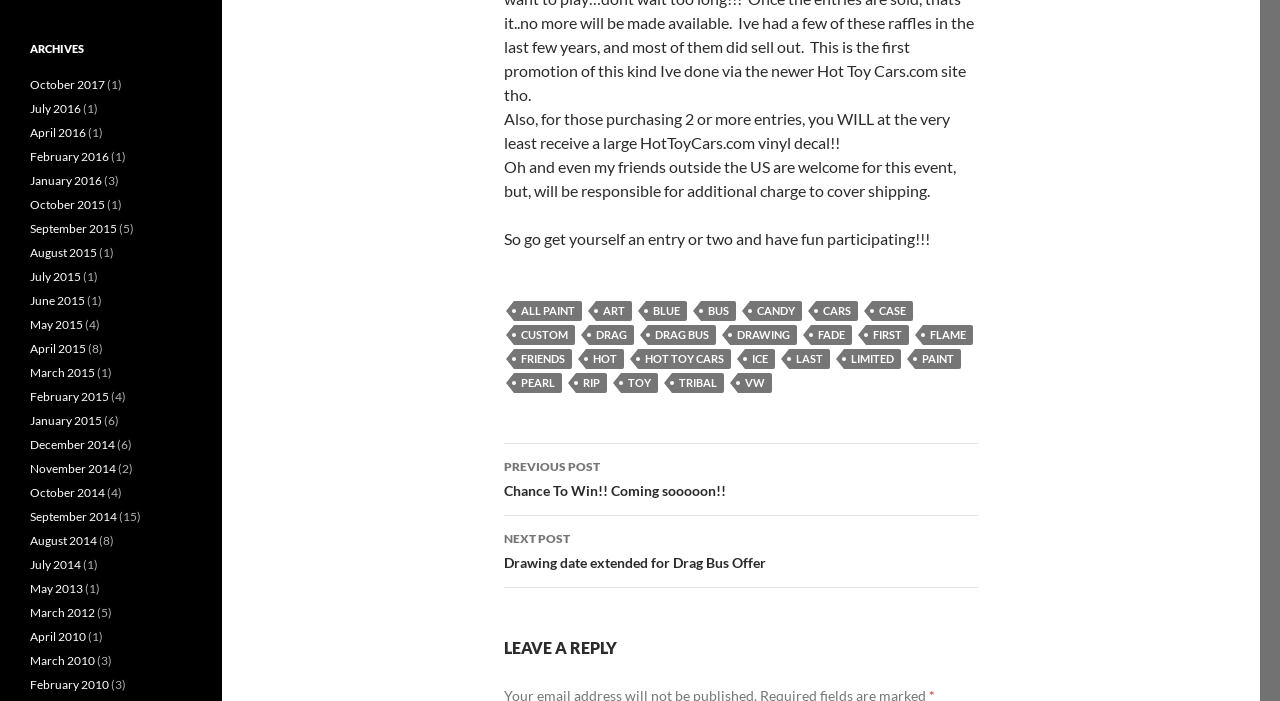Identify and provide the bounding box coordinates of the UI element described: "hot toy cars". The coordinates should be formatted as [left, top, right, bottom], with each number being a float between 0 and 1.

[0.498, 0.498, 0.571, 0.526]